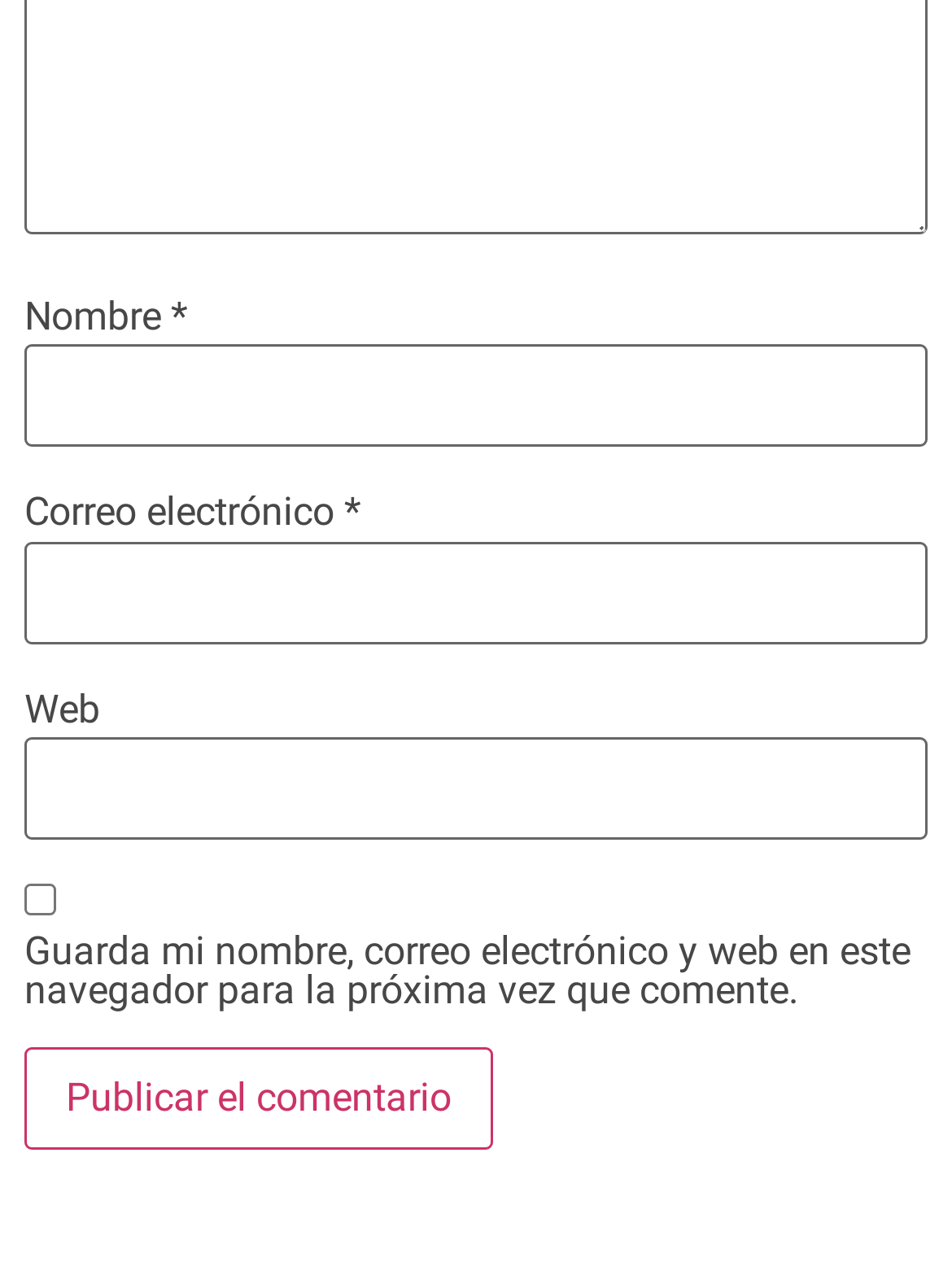What is the third field in the form?
Please use the image to deliver a detailed and complete answer.

The third field in the form is 'Web' because it is the third text box that appears on the webpage, and it is labeled as 'Web'.